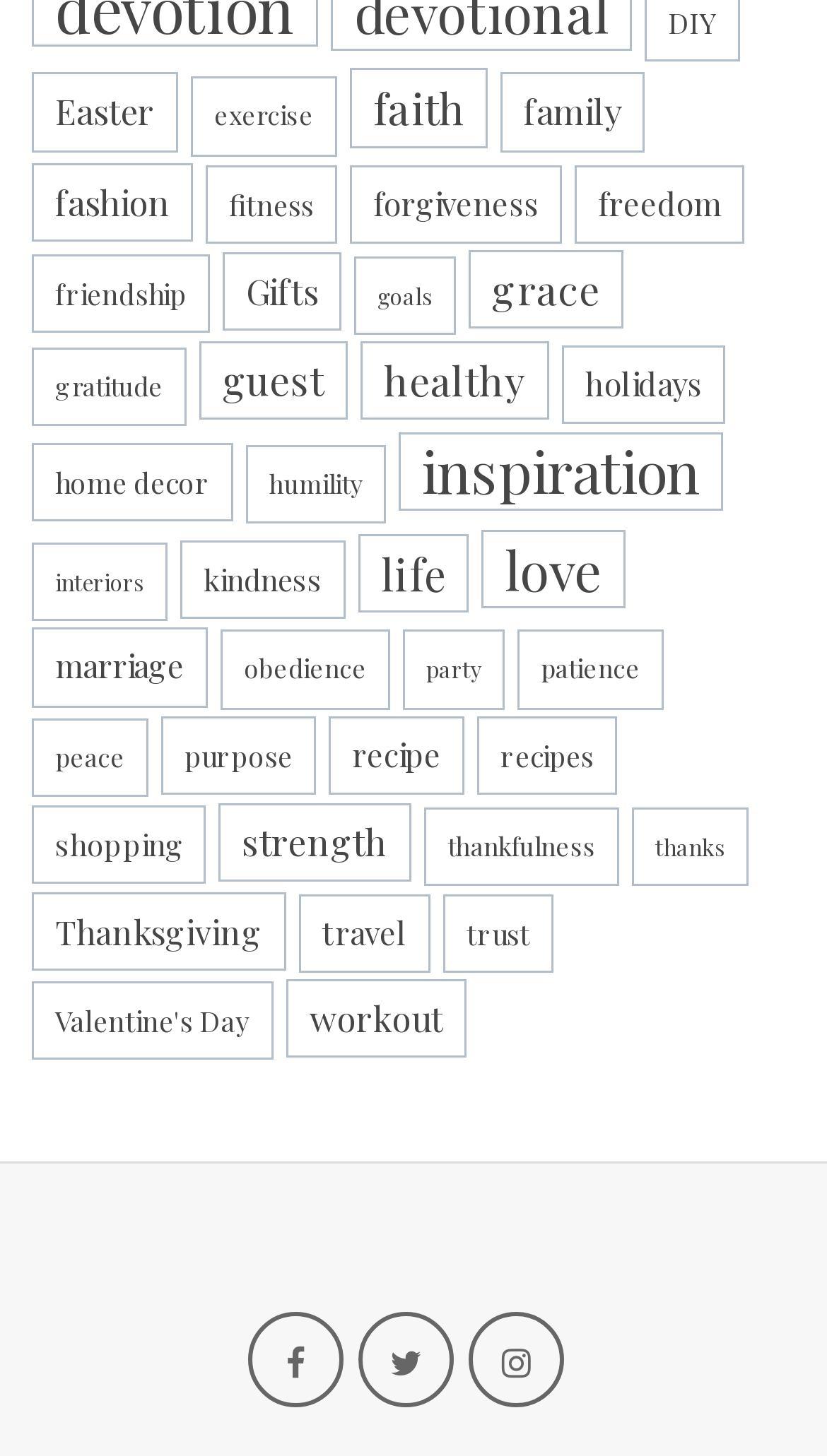Provide a brief response to the question using a single word or phrase: 
What is the topic of the link next to 'faith'?

family